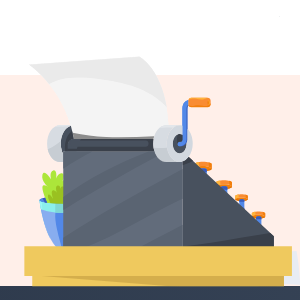What does the background color of the image represent?
Please answer the question as detailed as possible based on the image.

The caption suggests that the soft, neutral background color keeps the focus on the typewriter, symbolizing creativity and the writing process, making it ideal for a setting related to writing services or literary endeavors.